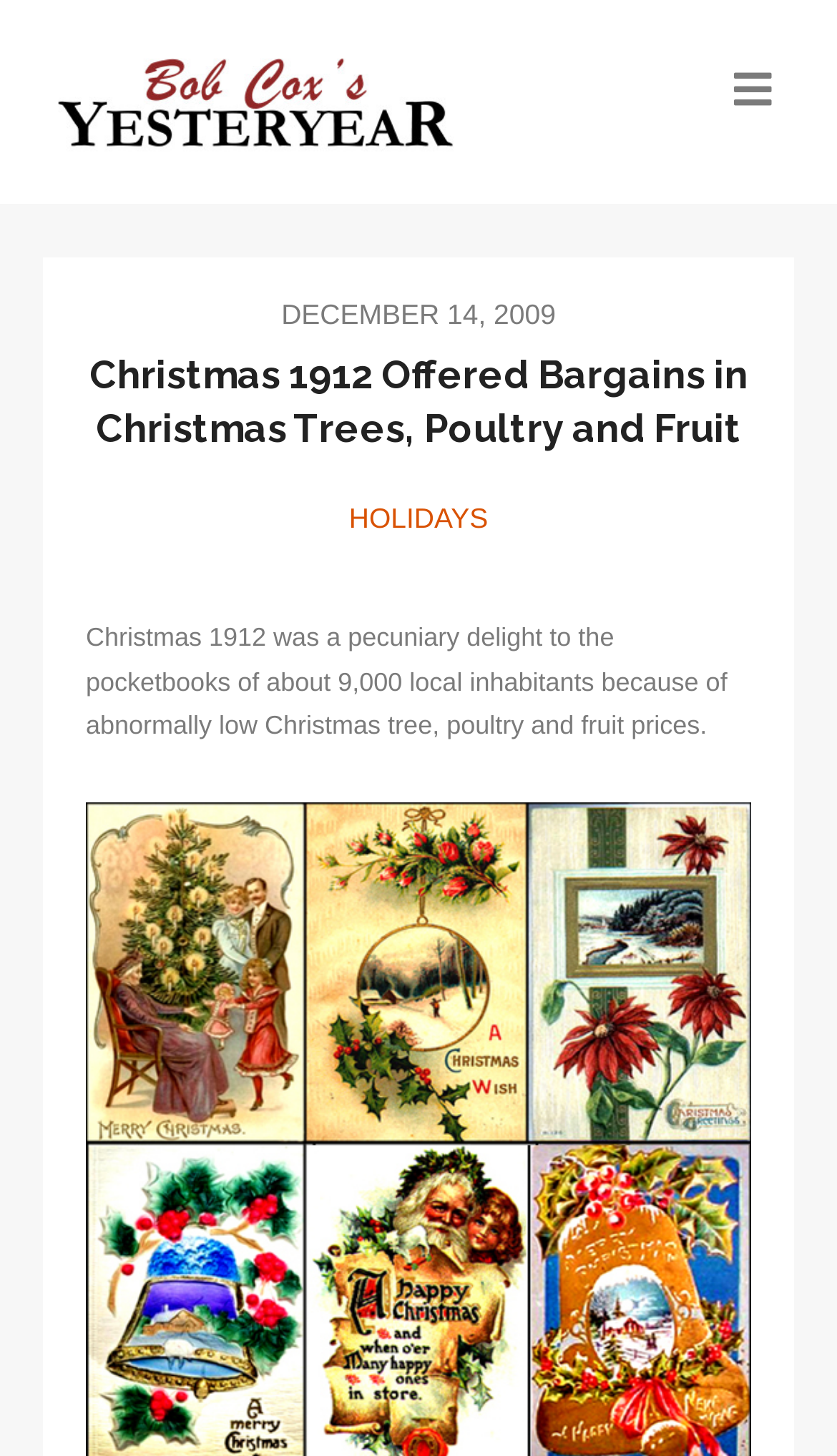What is the website name?
Look at the image and respond with a one-word or short-phrase answer.

Bob Cox’s Yesteryear